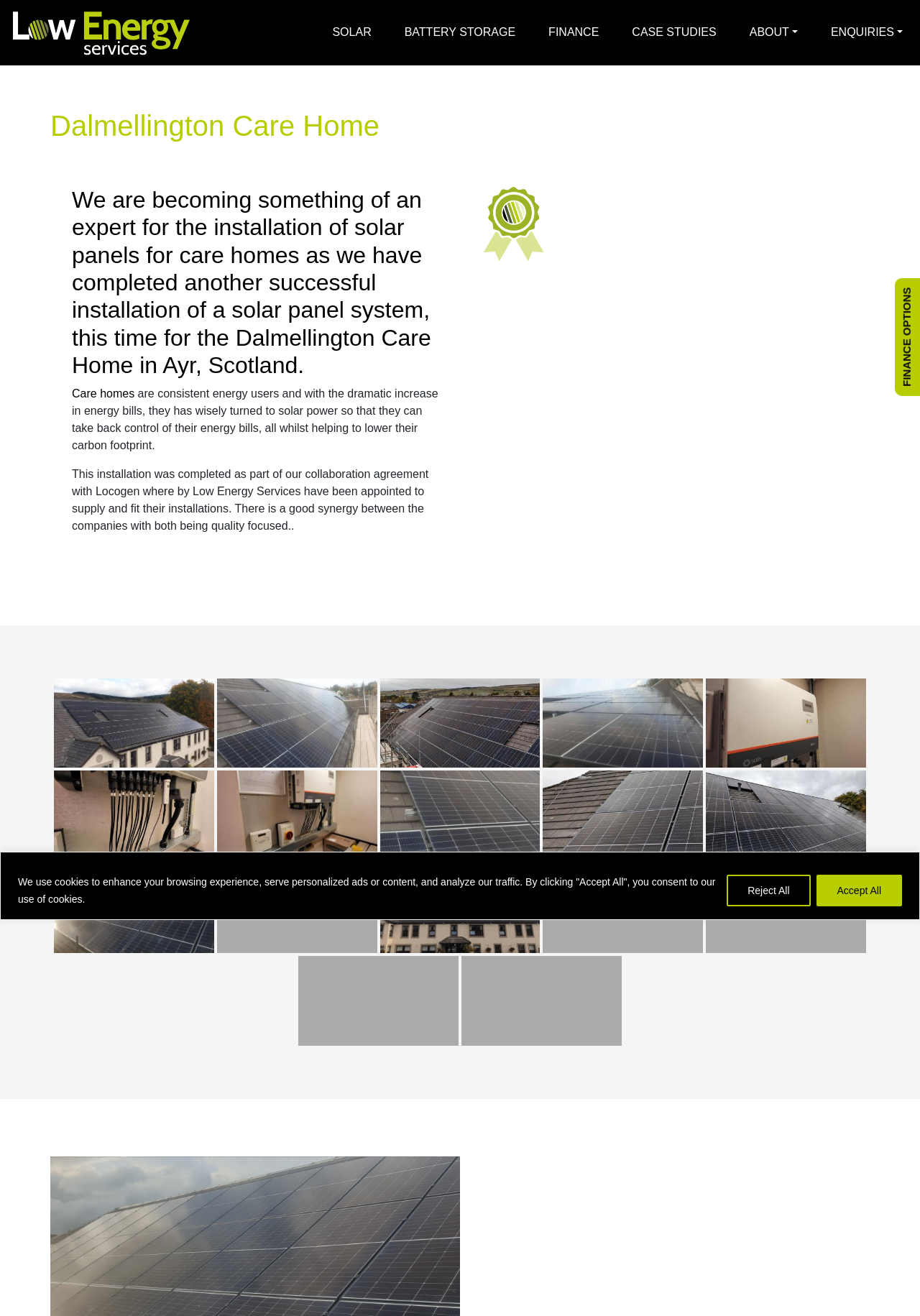Observe the image and answer the following question in detail: Where is the Dalmellington Care Home located?

This question can be answered by reading the text 'We recently completed the installation of a new solar panel system for the Dalmellington Care Home in Ayr, Scotland.' The location of the care home is explicitly mentioned in this sentence.